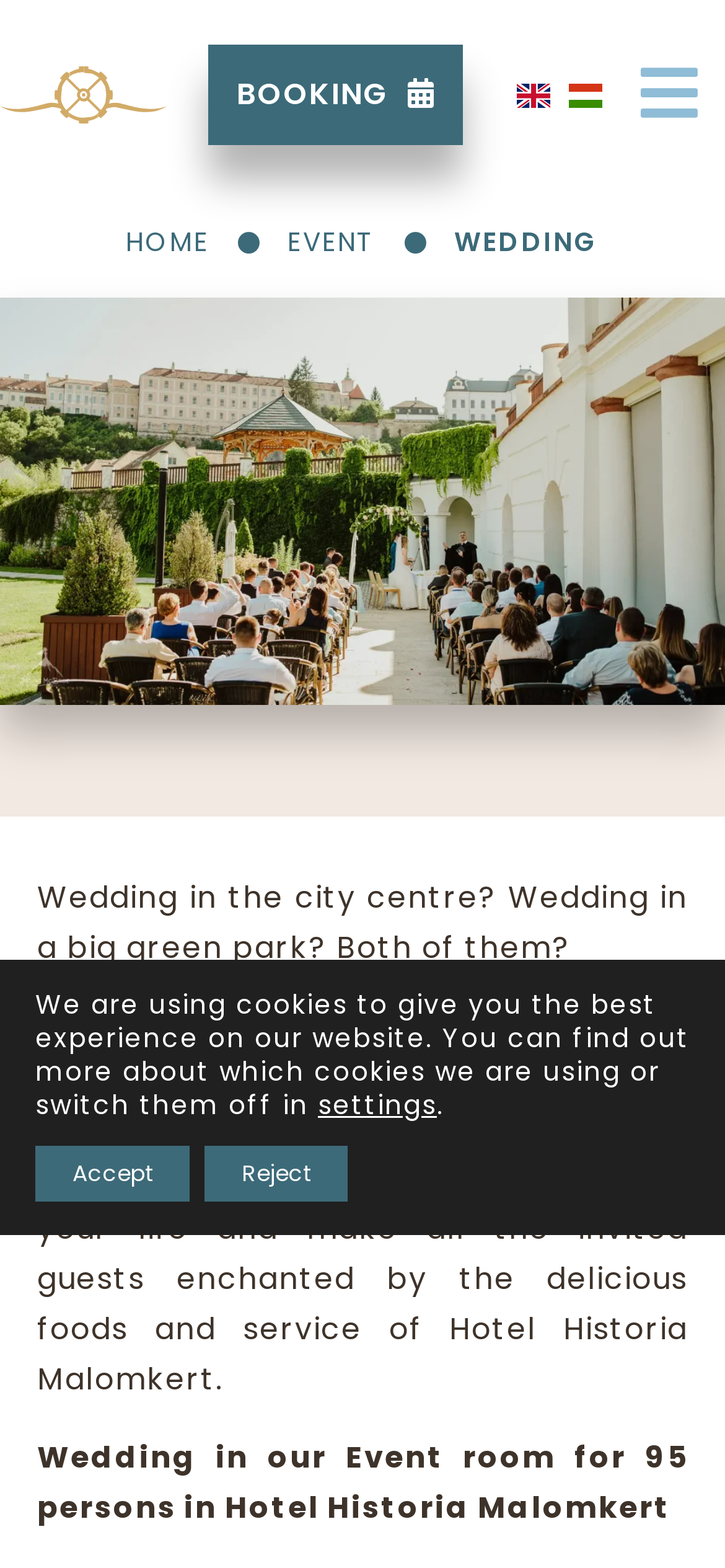Pinpoint the bounding box coordinates of the clickable element needed to complete the instruction: "Explore the 'HOME' page". The coordinates should be provided as four float numbers between 0 and 1: [left, top, right, bottom].

[0.173, 0.14, 0.289, 0.17]